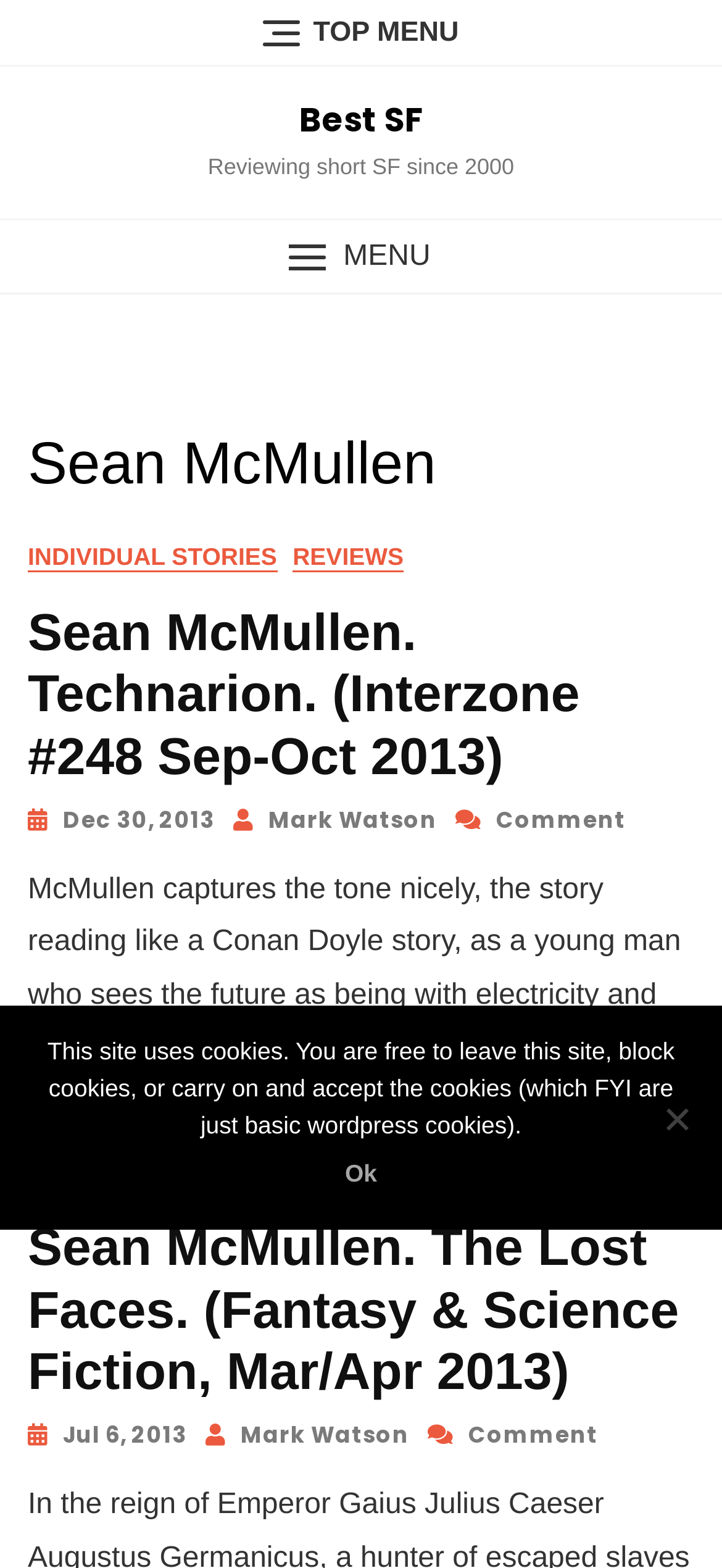Please identify the bounding box coordinates of the clickable region that I should interact with to perform the following instruction: "View the INDIVIDUAL STORIES page". The coordinates should be expressed as four float numbers between 0 and 1, i.e., [left, top, right, bottom].

[0.038, 0.346, 0.384, 0.365]